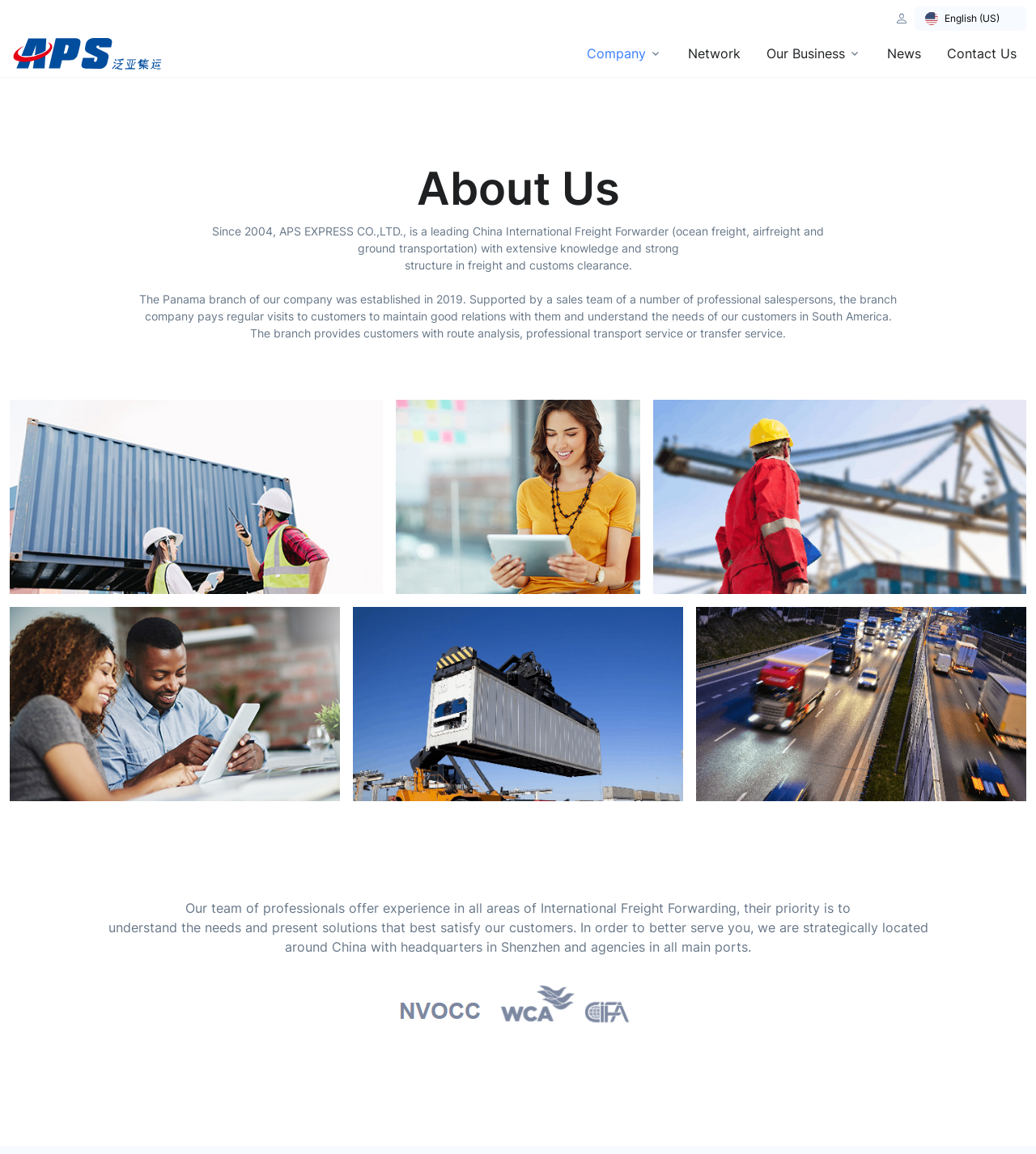Please answer the following question using a single word or phrase: What is the purpose of the Panama branch?

To maintain good relations with customers